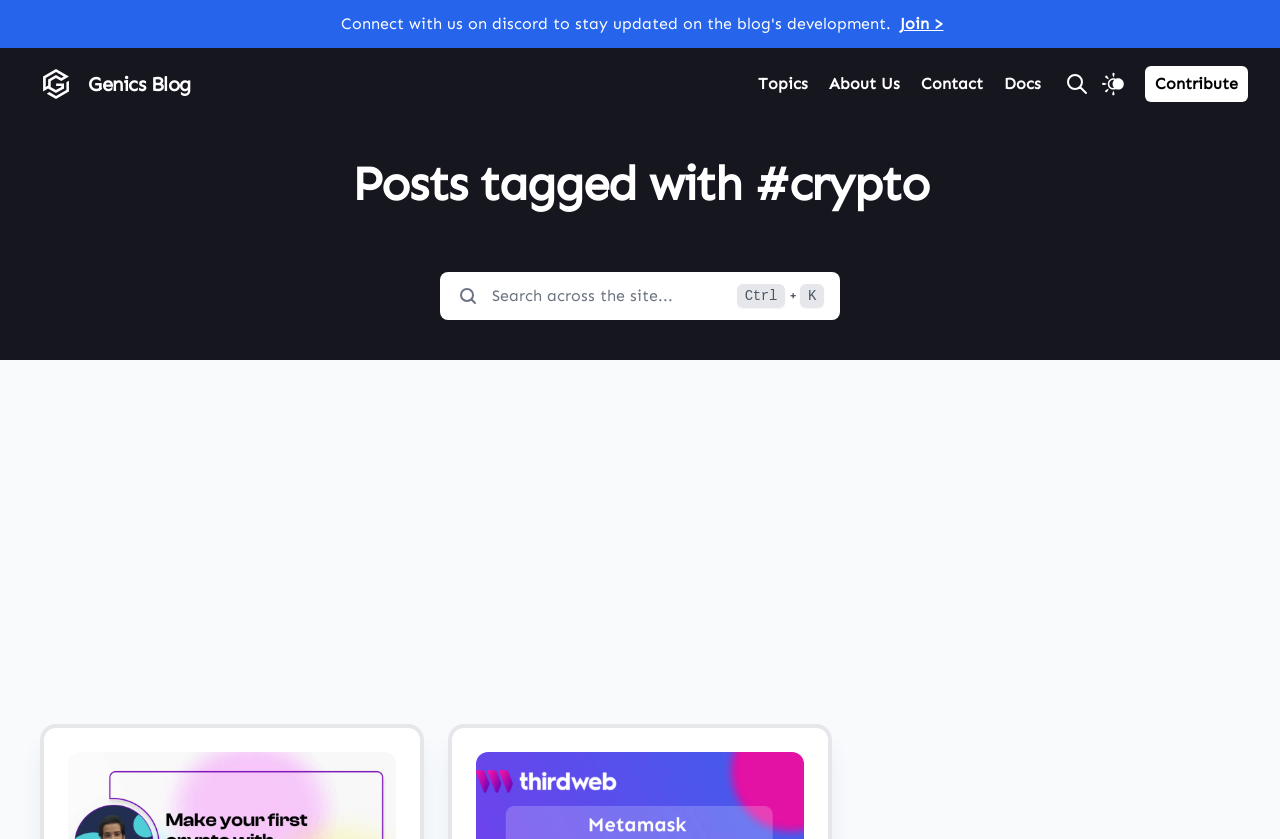Please determine the bounding box coordinates of the clickable area required to carry out the following instruction: "Click on the Home Page Link". The coordinates must be four float numbers between 0 and 1, represented as [left, top, right, bottom].

[0.025, 0.062, 0.149, 0.138]